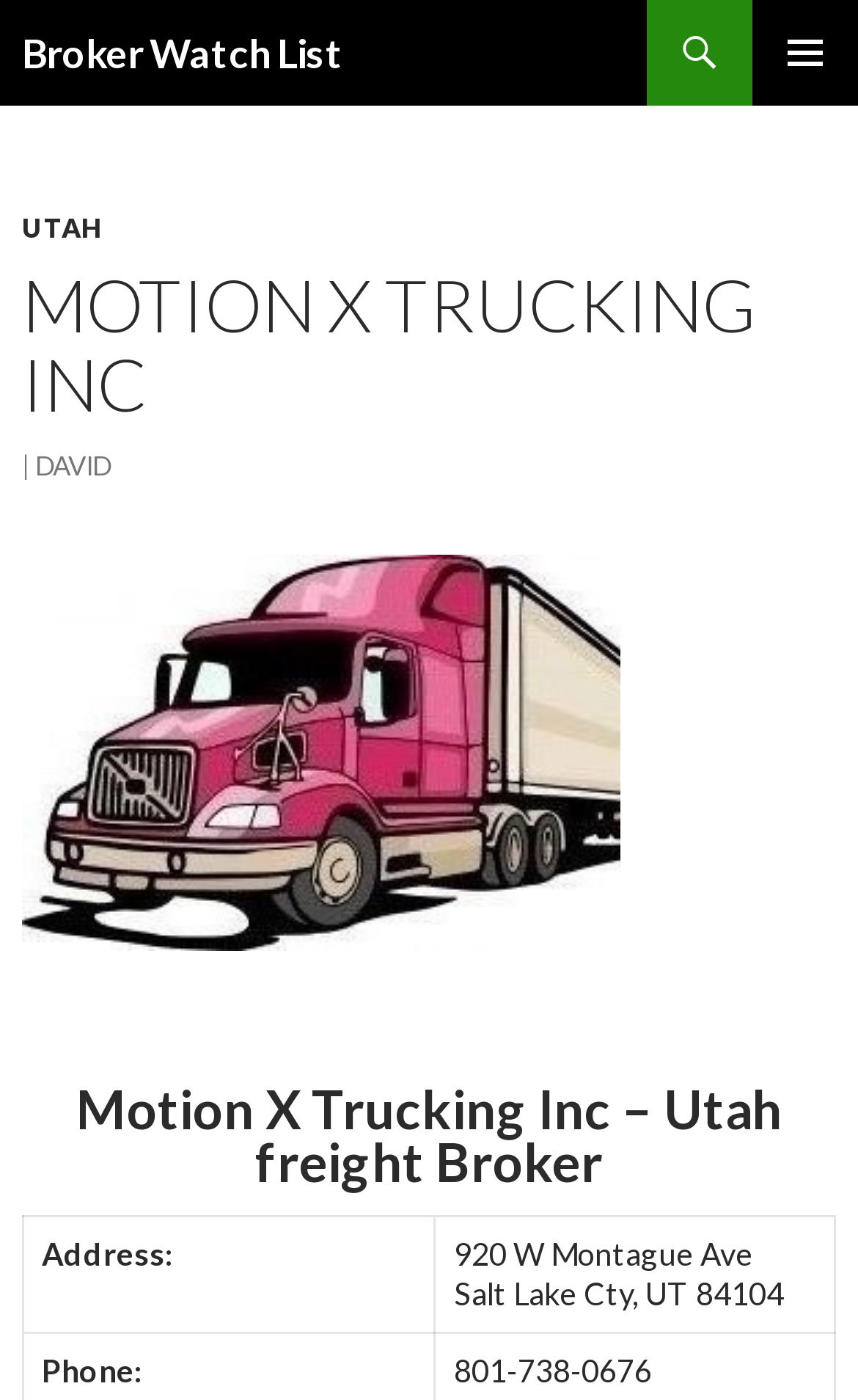Find the bounding box coordinates corresponding to the UI element with the description: "Primary Menu". The coordinates should be formatted as [left, top, right, bottom], with values as floats between 0 and 1.

[0.877, 0.0, 1.0, 0.075]